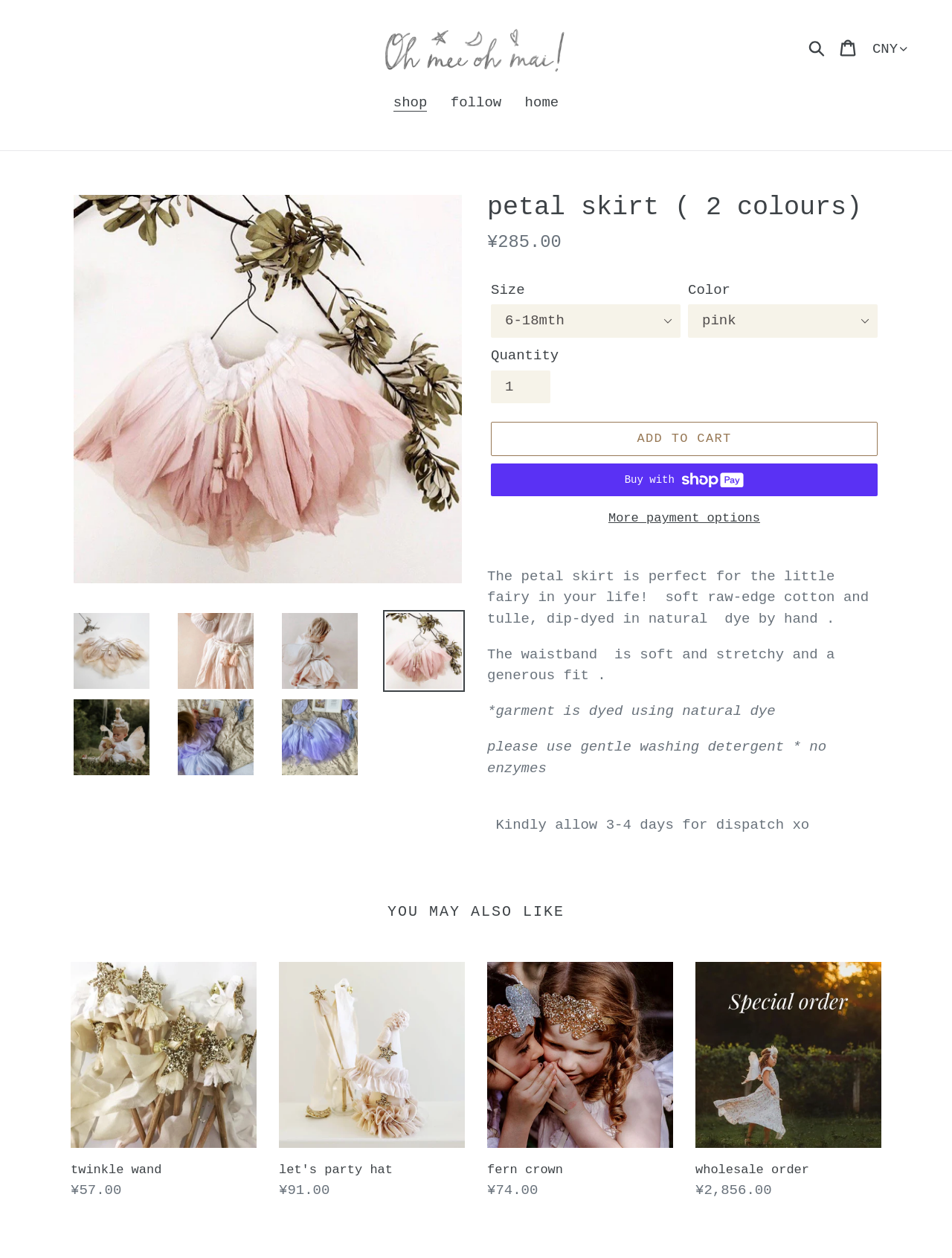Determine the bounding box coordinates for the area that needs to be clicked to fulfill this task: "Click the 'Search' button". The coordinates must be given as four float numbers between 0 and 1, i.e., [left, top, right, bottom].

[0.844, 0.029, 0.873, 0.047]